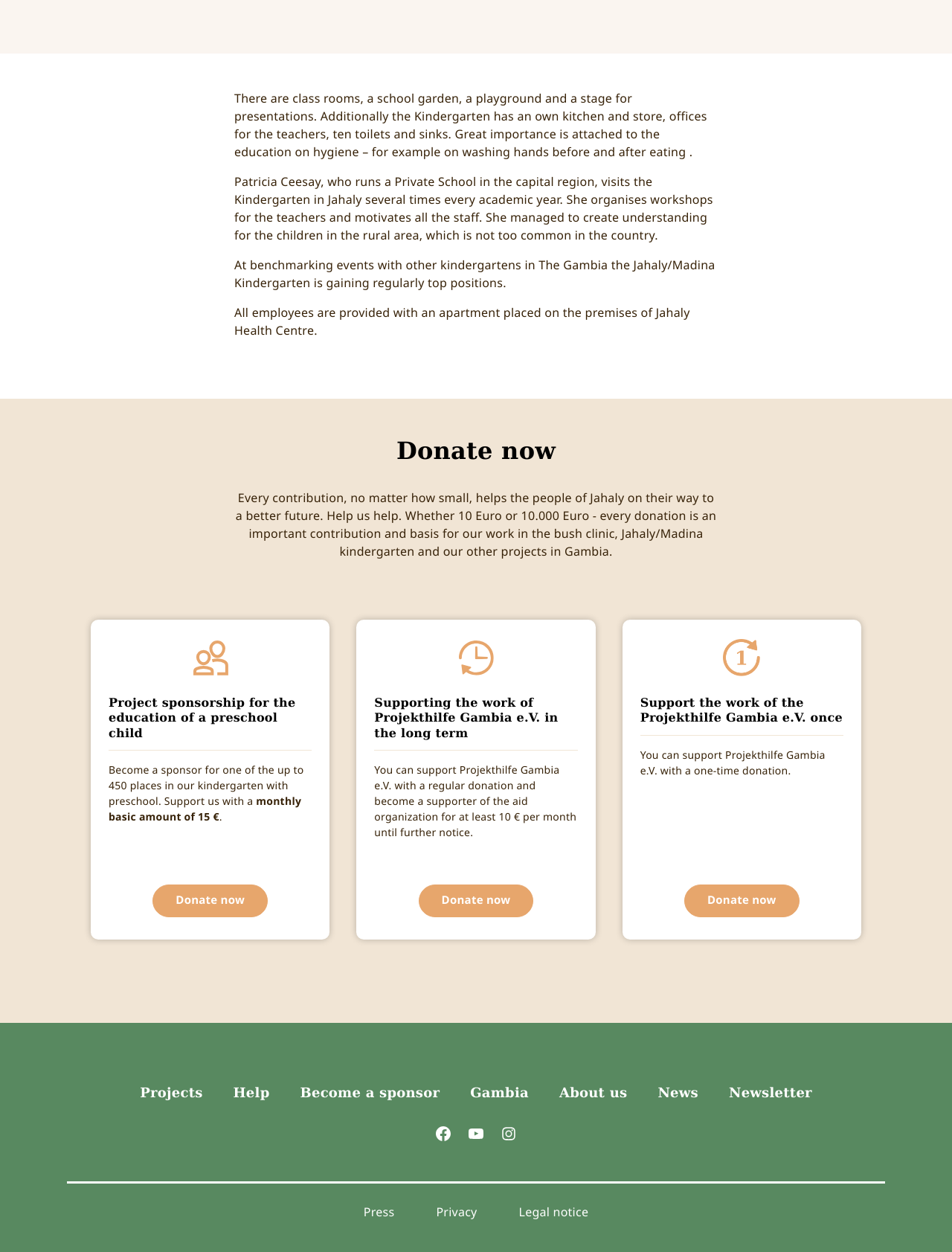Please identify the bounding box coordinates of the area that needs to be clicked to fulfill the following instruction: "Click Donate now."

[0.44, 0.706, 0.56, 0.732]